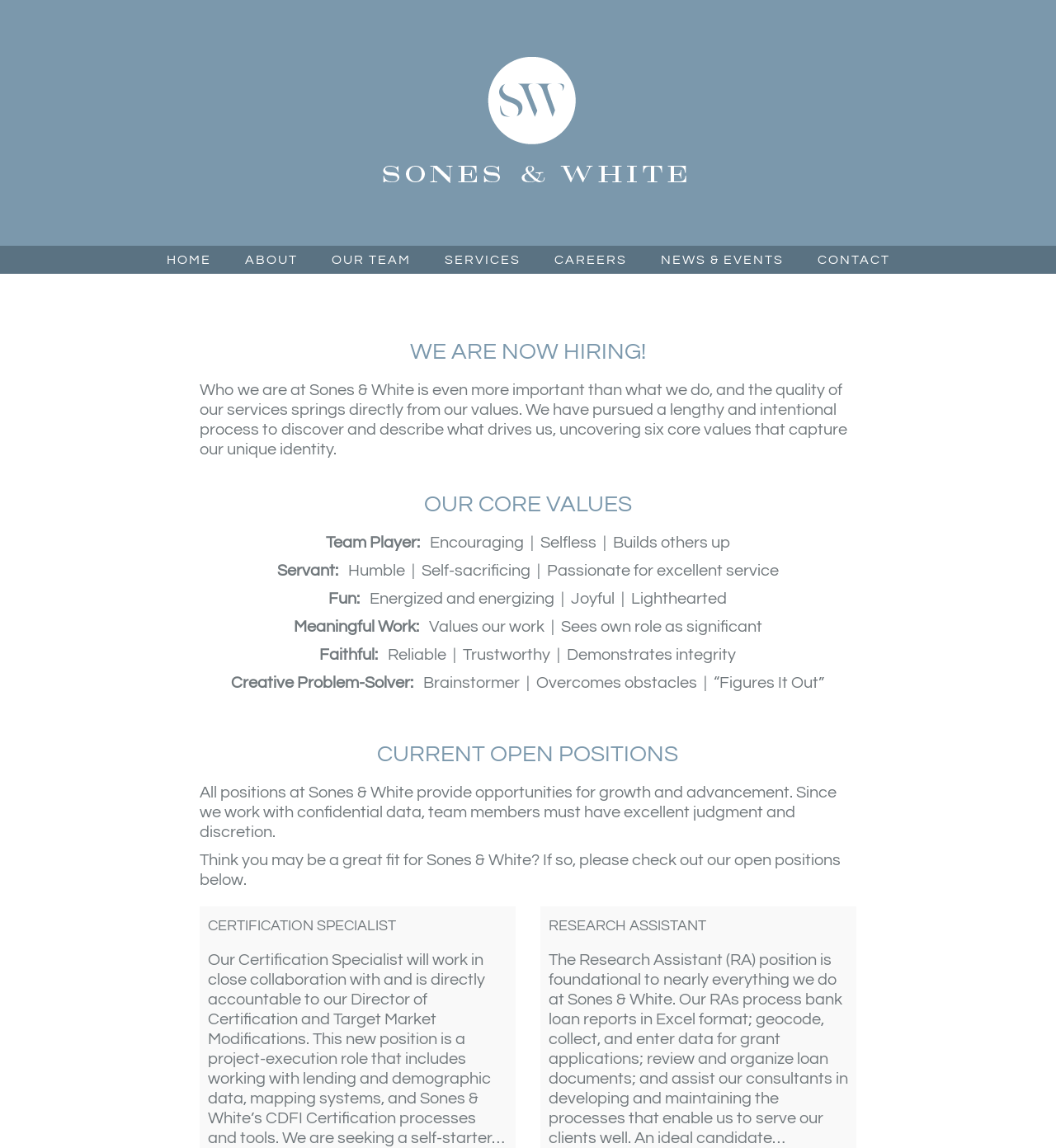What is the company name?
Using the visual information, answer the question in a single word or phrase.

SONES & WHITE